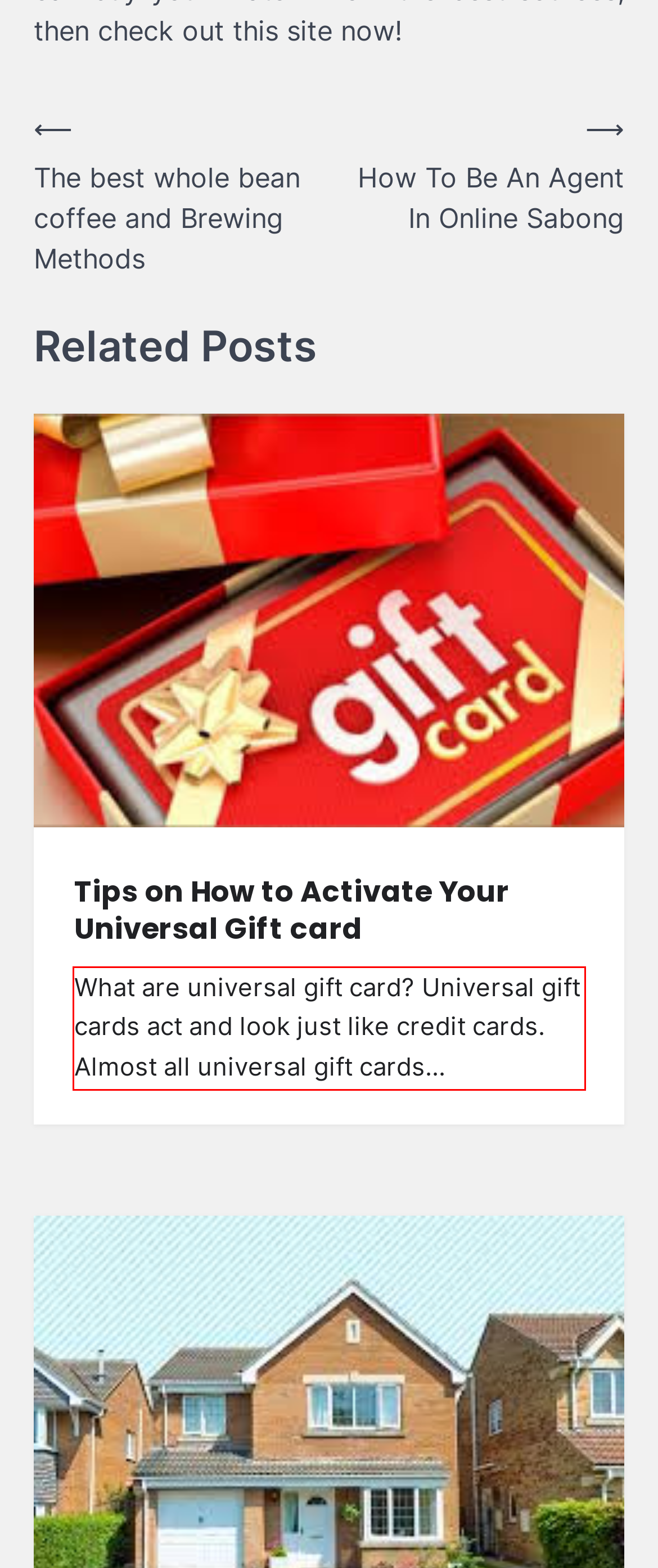Identify the text inside the red bounding box on the provided webpage screenshot by performing OCR.

What are universal gift card? Universal gift cards act and look just like credit cards. Almost all universal gift cards…